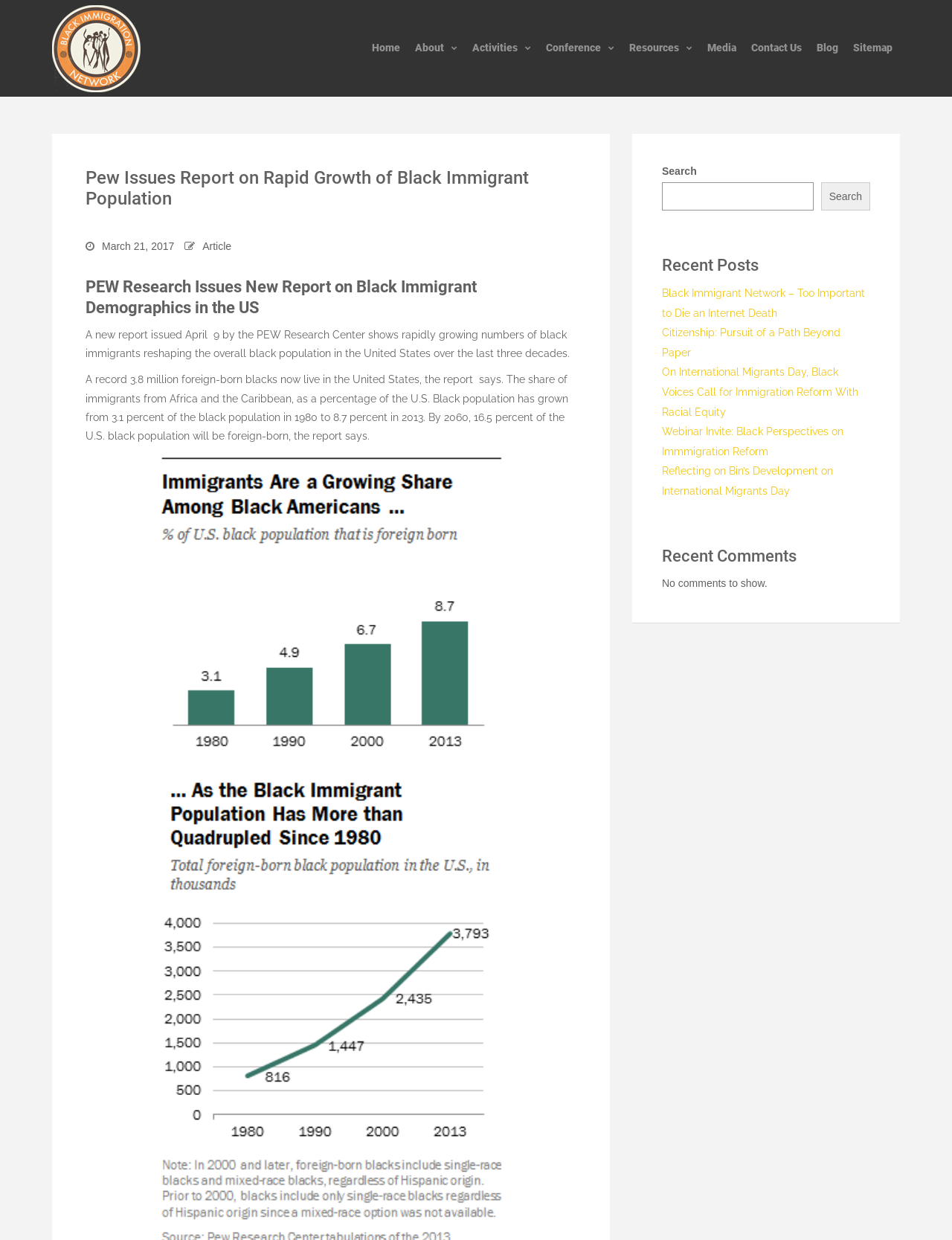Determine the bounding box coordinates for the area you should click to complete the following instruction: "Click on the Facebook link".

None